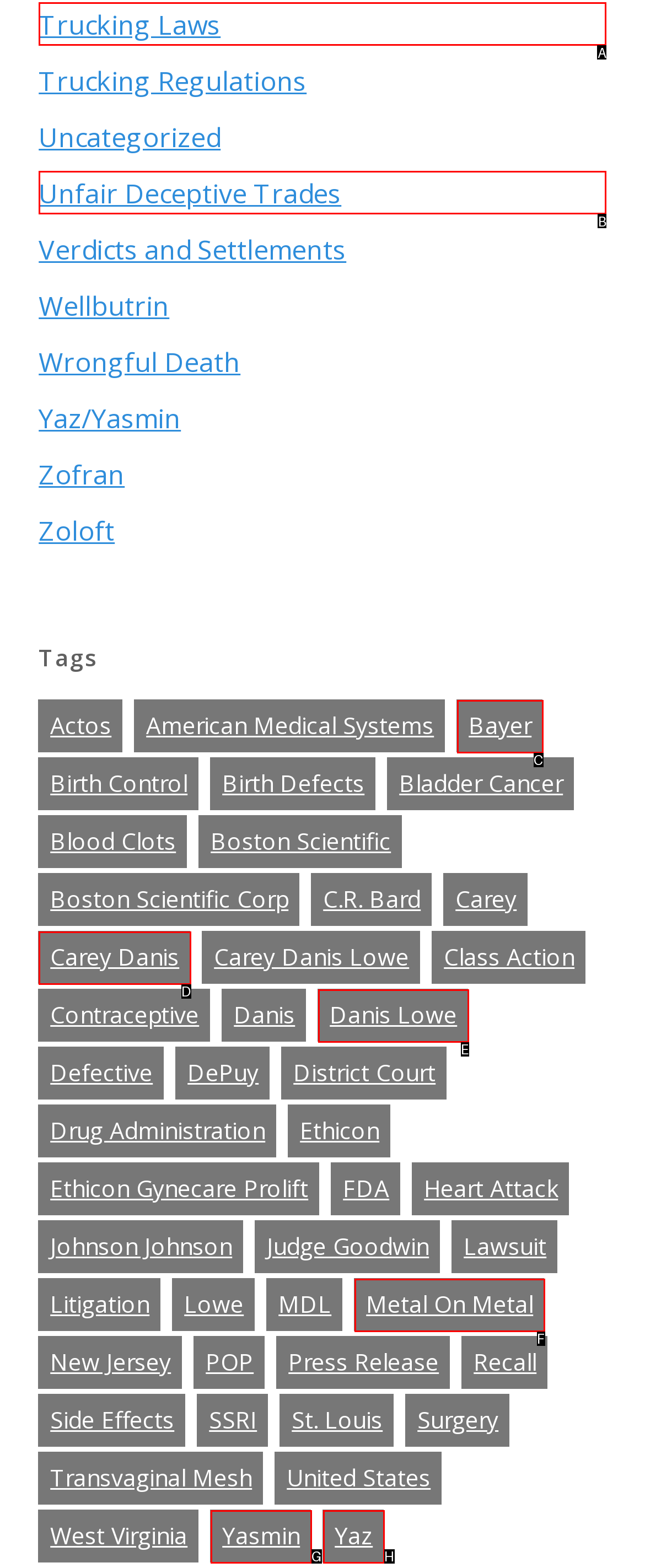Point out the option that best suits the description: metal on metal
Indicate your answer with the letter of the selected choice.

F